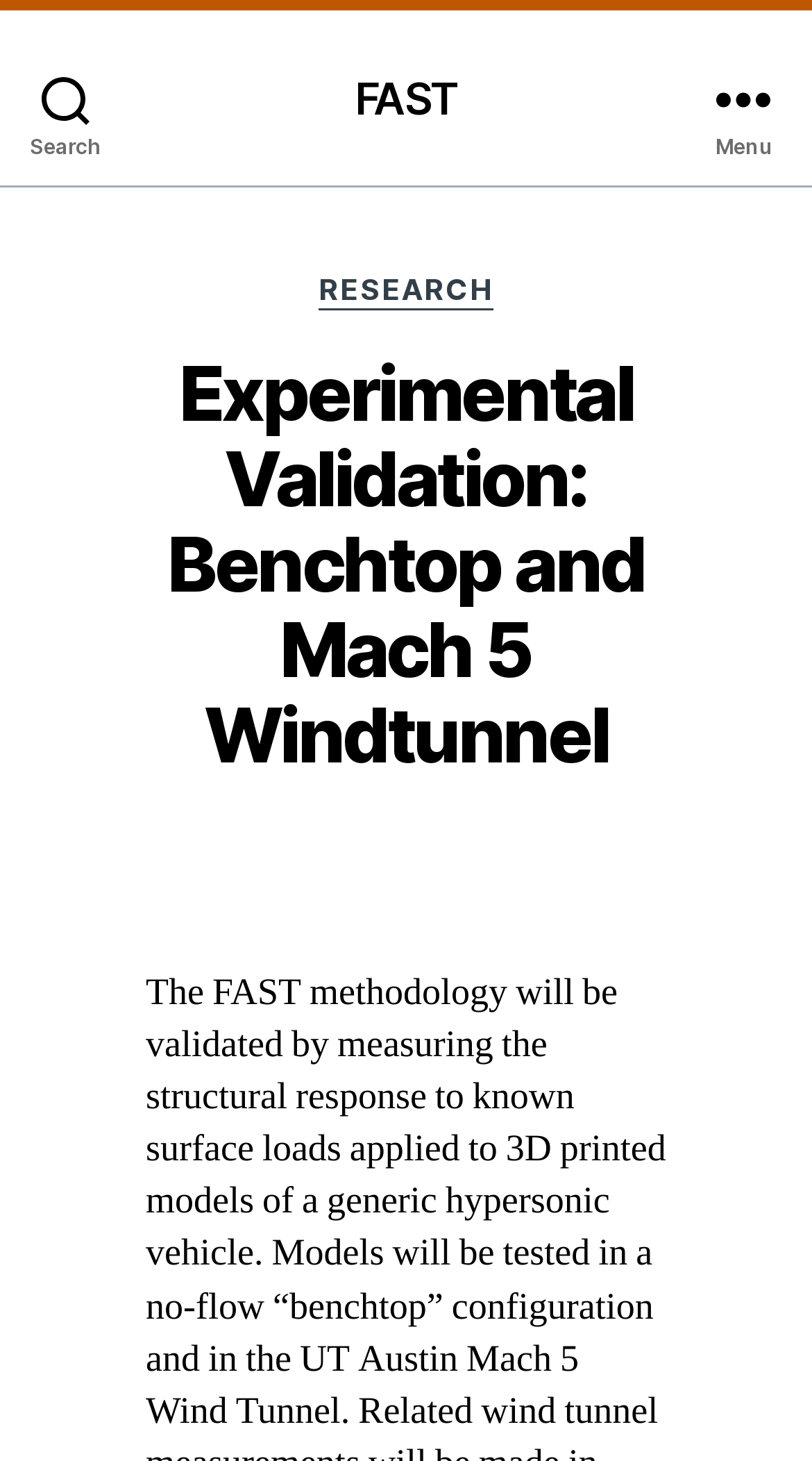What is the text on the top-right button?
Based on the screenshot, respond with a single word or phrase.

Menu